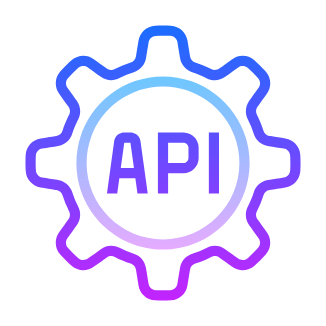What is the purpose of the REST API in the Gimbla accounting system?
Using the screenshot, give a one-word or short phrase answer.

automating common tasks